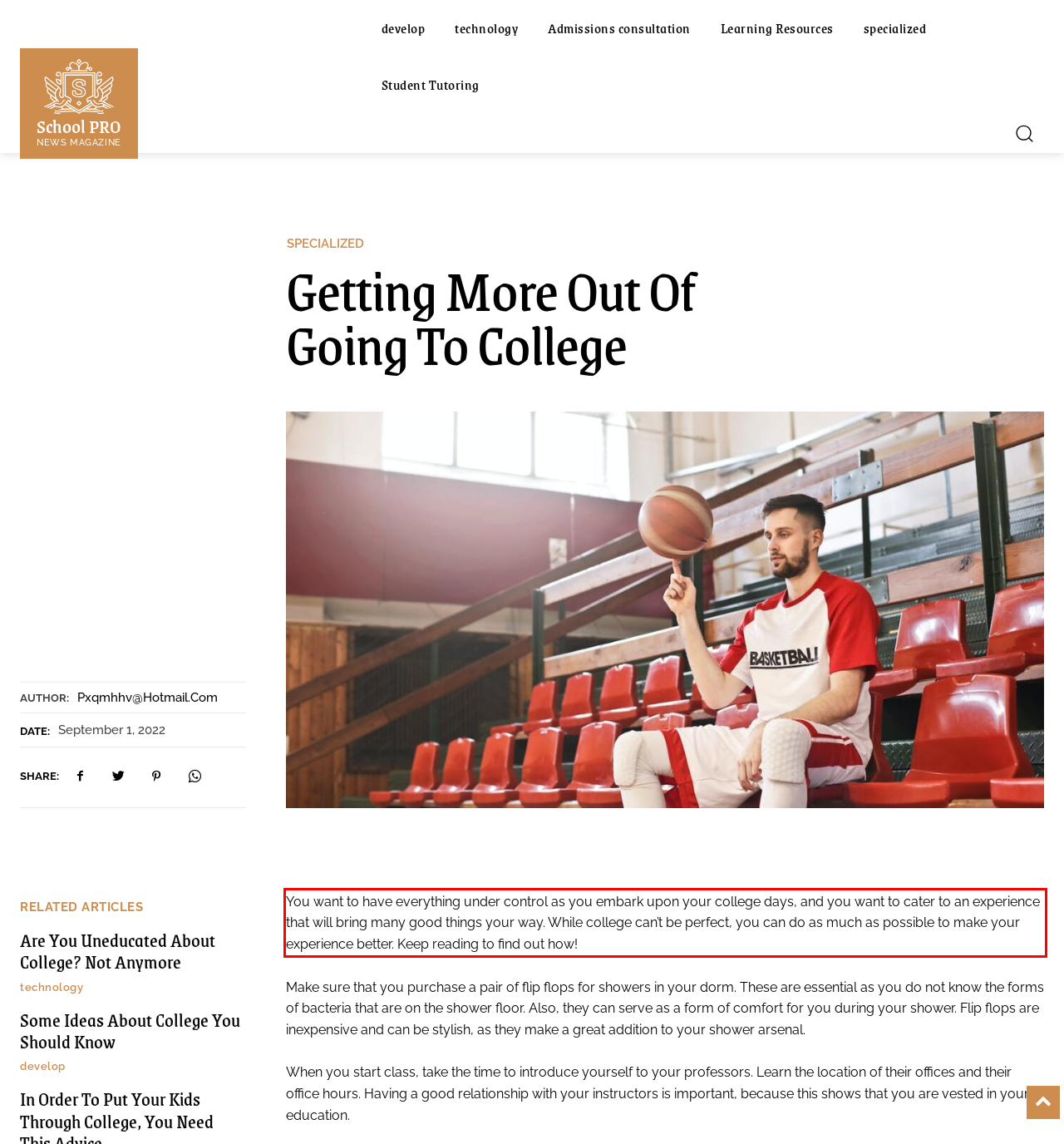Within the screenshot of the webpage, there is a red rectangle. Please recognize and generate the text content inside this red bounding box.

You want to have everything under control as you embark upon your college days, and you want to cater to an experience that will bring many good things your way. While college can’t be perfect, you can do as much as possible to make your experience better. Keep reading to find out how!